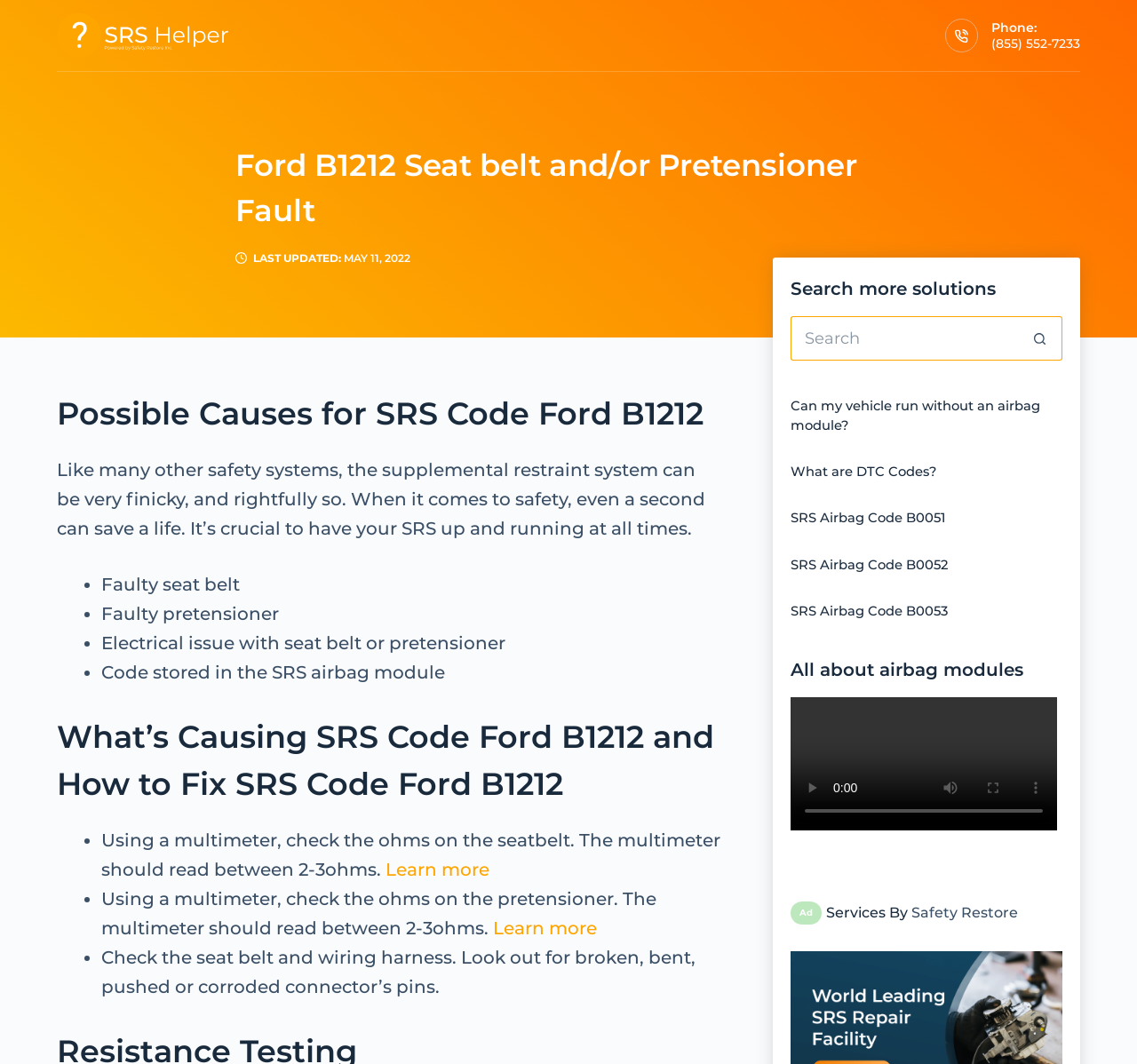Please find the bounding box coordinates of the element that must be clicked to perform the given instruction: "Click the 'Search button'". The coordinates should be four float numbers from 0 to 1, i.e., [left, top, right, bottom].

[0.895, 0.297, 0.934, 0.339]